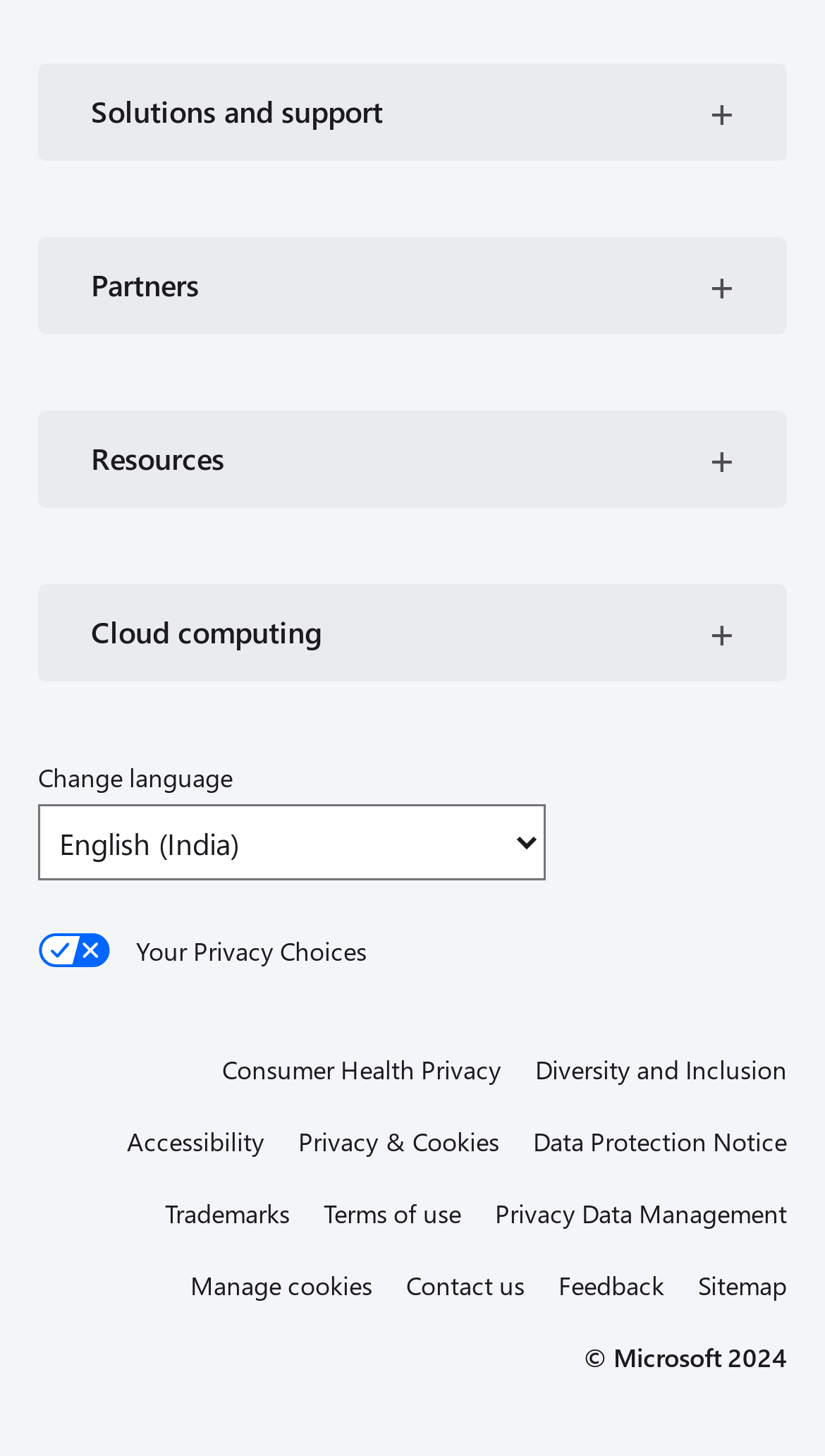How many links are there in the footer section?
Based on the image, answer the question with a single word or brief phrase.

11